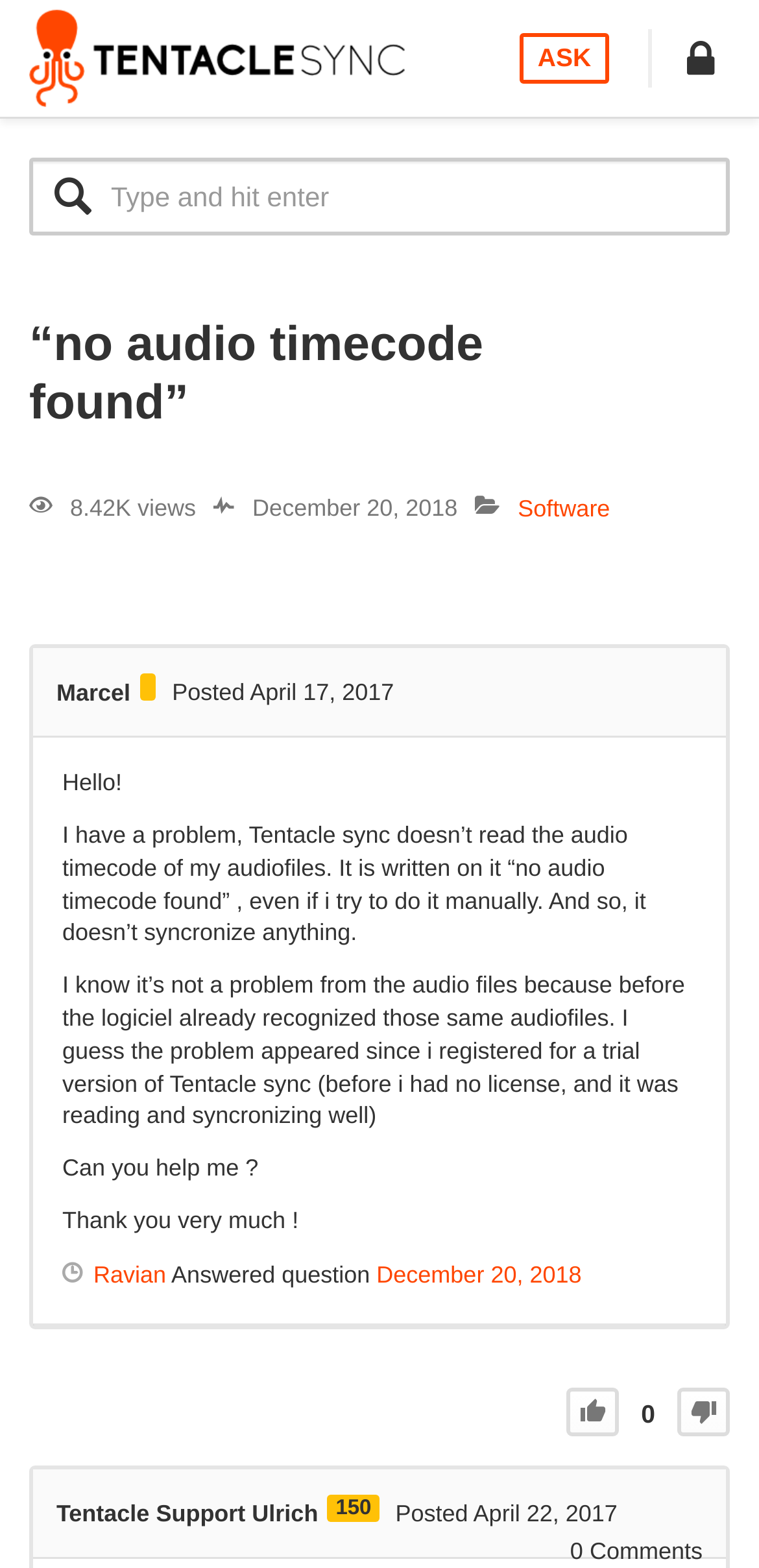Find the bounding box coordinates for the element that must be clicked to complete the instruction: "Ask a question". The coordinates should be four float numbers between 0 and 1, indicated as [left, top, right, bottom].

[0.685, 0.021, 0.803, 0.054]